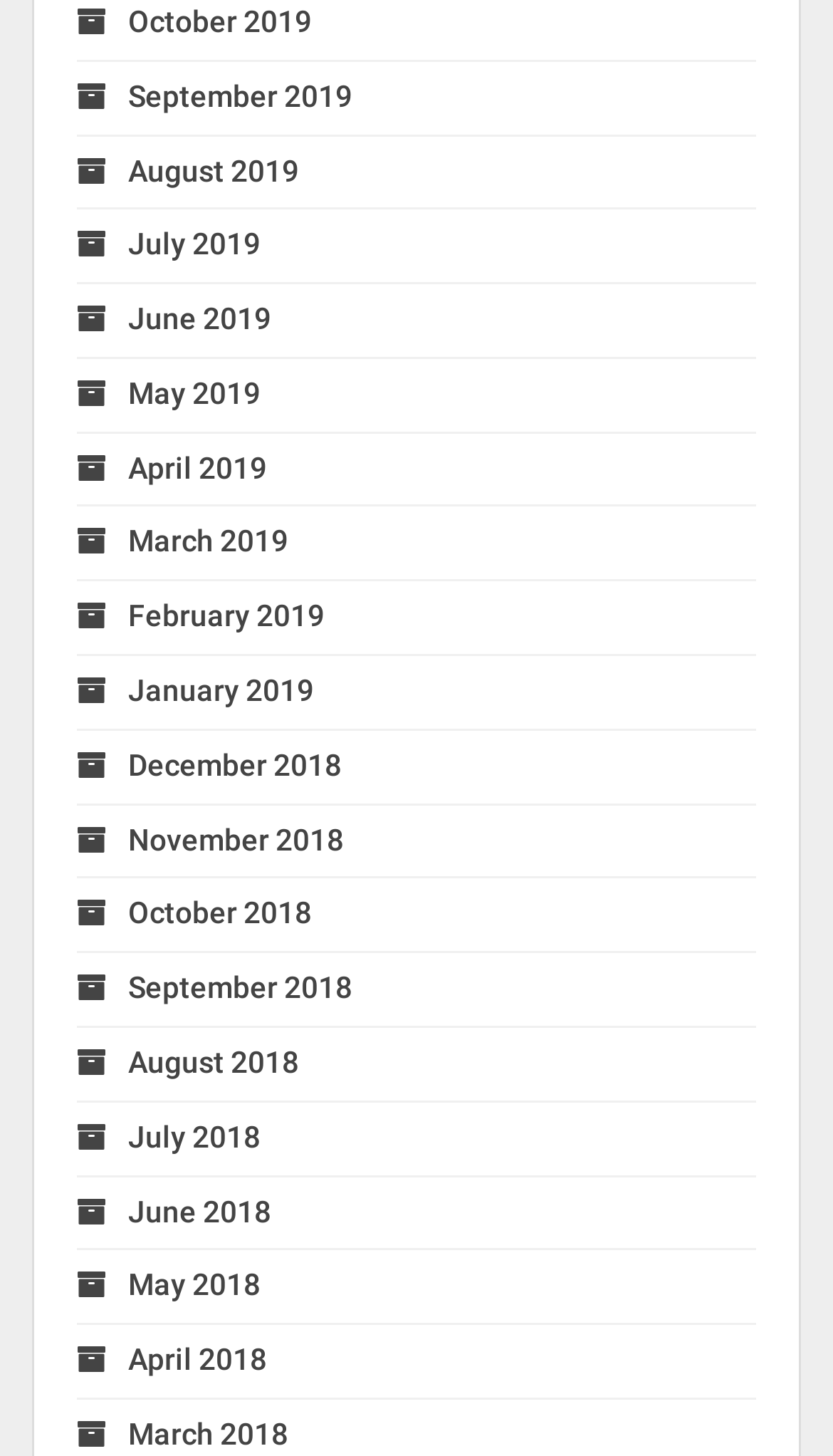Give a concise answer using one word or a phrase to the following question:
How many links are there in total?

24